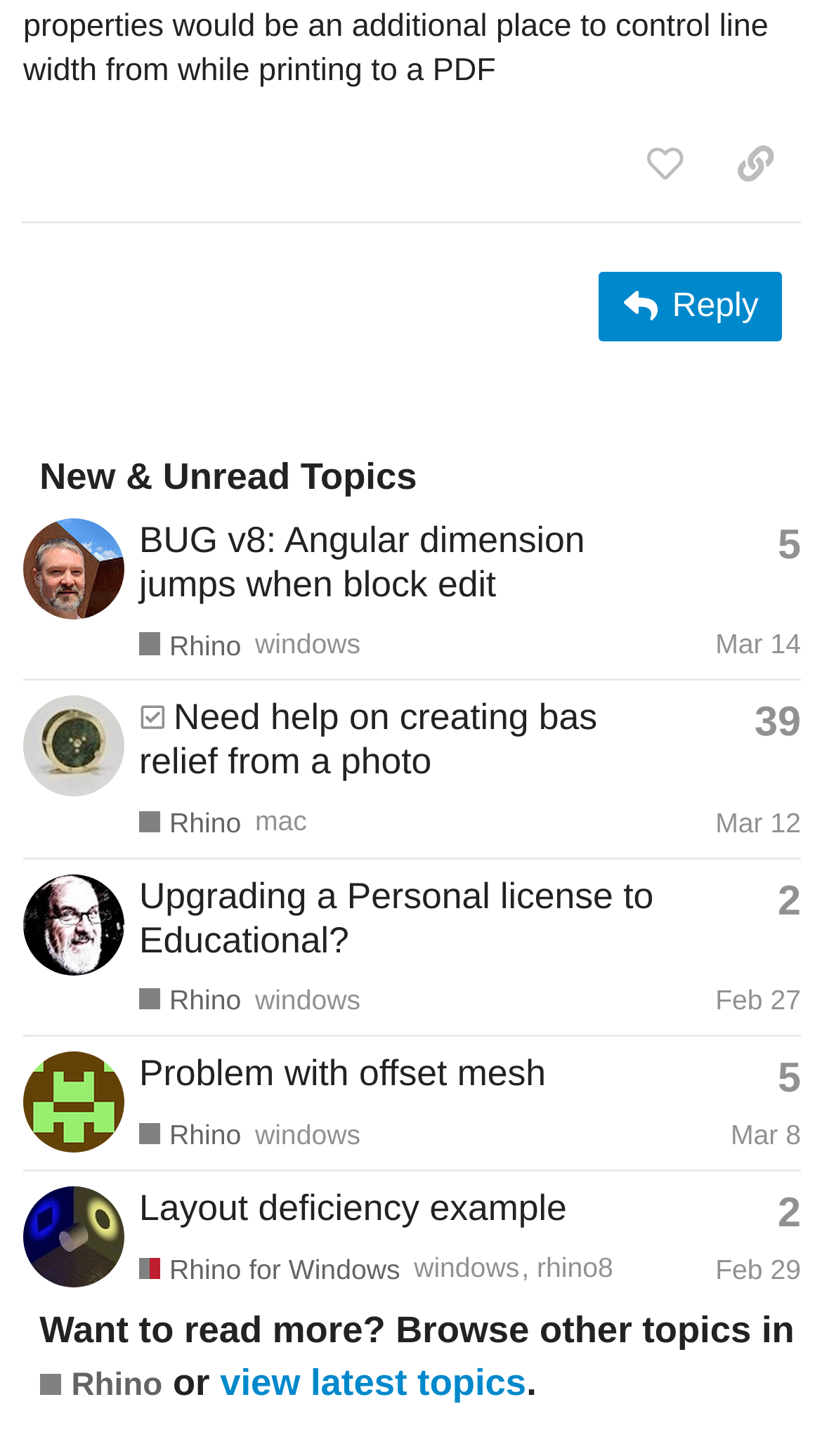How many topics are listed on this page?
Analyze the image and deliver a detailed answer to the question.

I counted the number of rows in the table with the topic list, and there are 4 rows, each representing a topic.